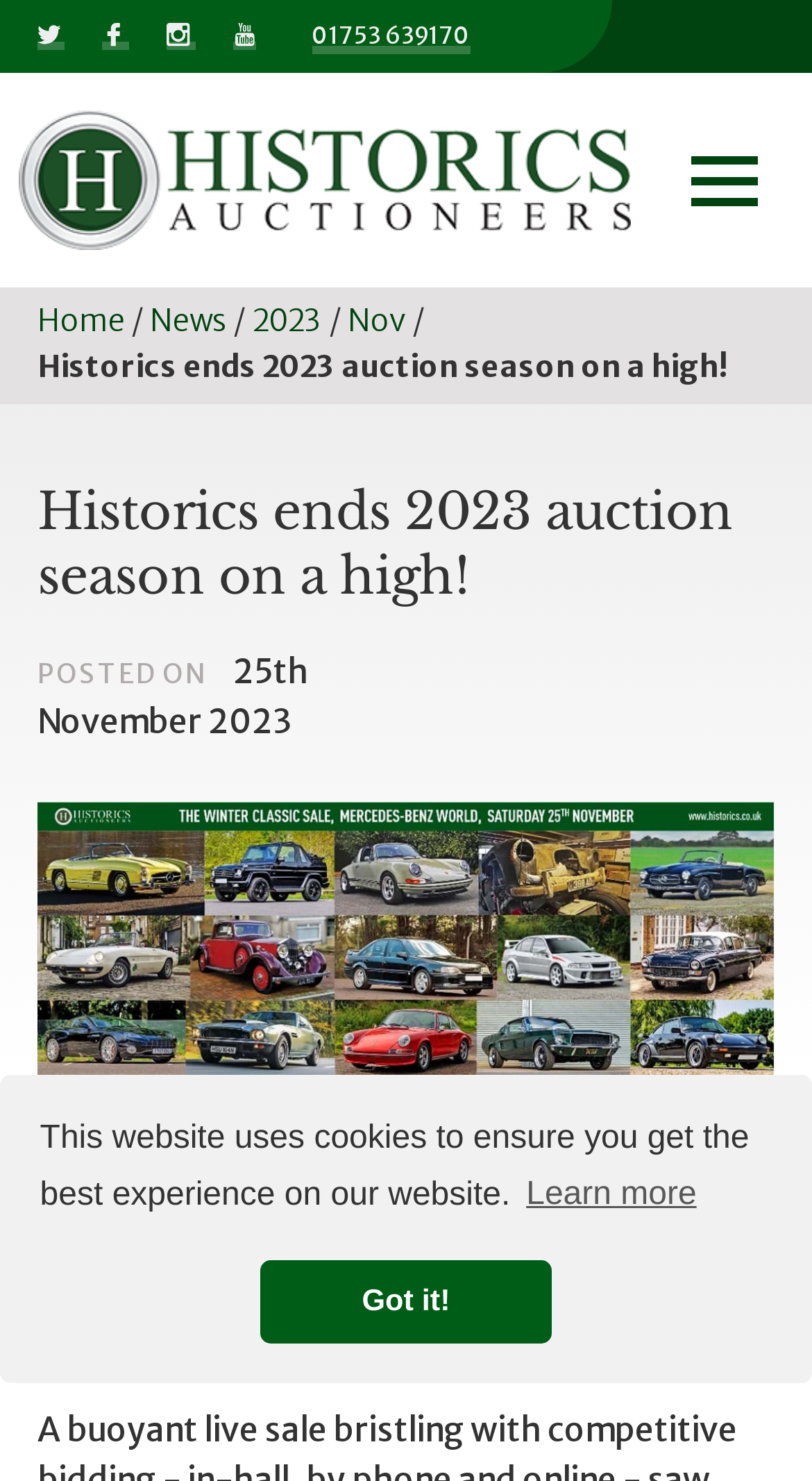Specify the bounding box coordinates of the area to click in order to follow the given instruction: "Click on Home button."

[0.046, 0.205, 0.162, 0.23]